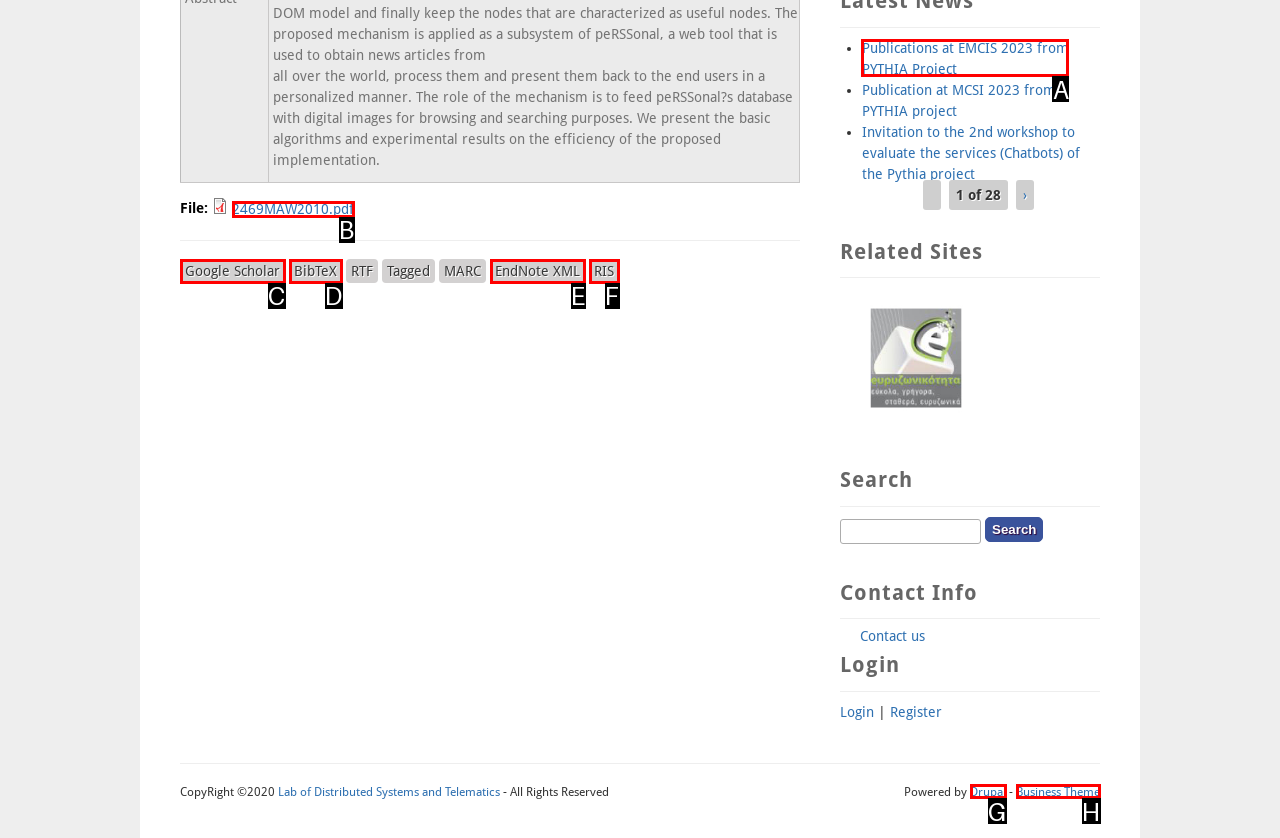Identify the HTML element that corresponds to the following description: Google Scholar. Provide the letter of the correct option from the presented choices.

C